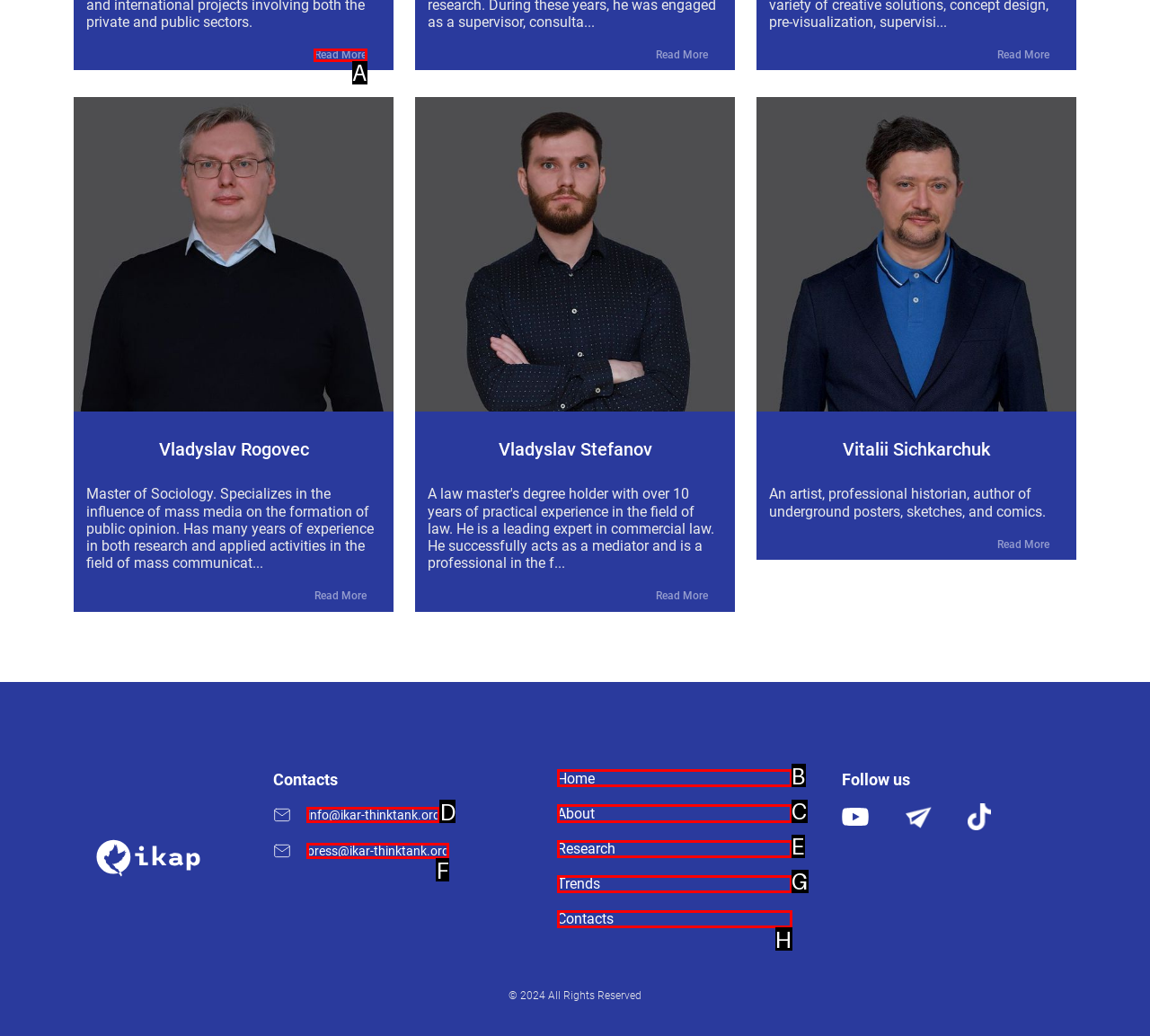Select the letter of the UI element that matches this task: Click the 'Read More' button
Provide the answer as the letter of the correct choice.

A